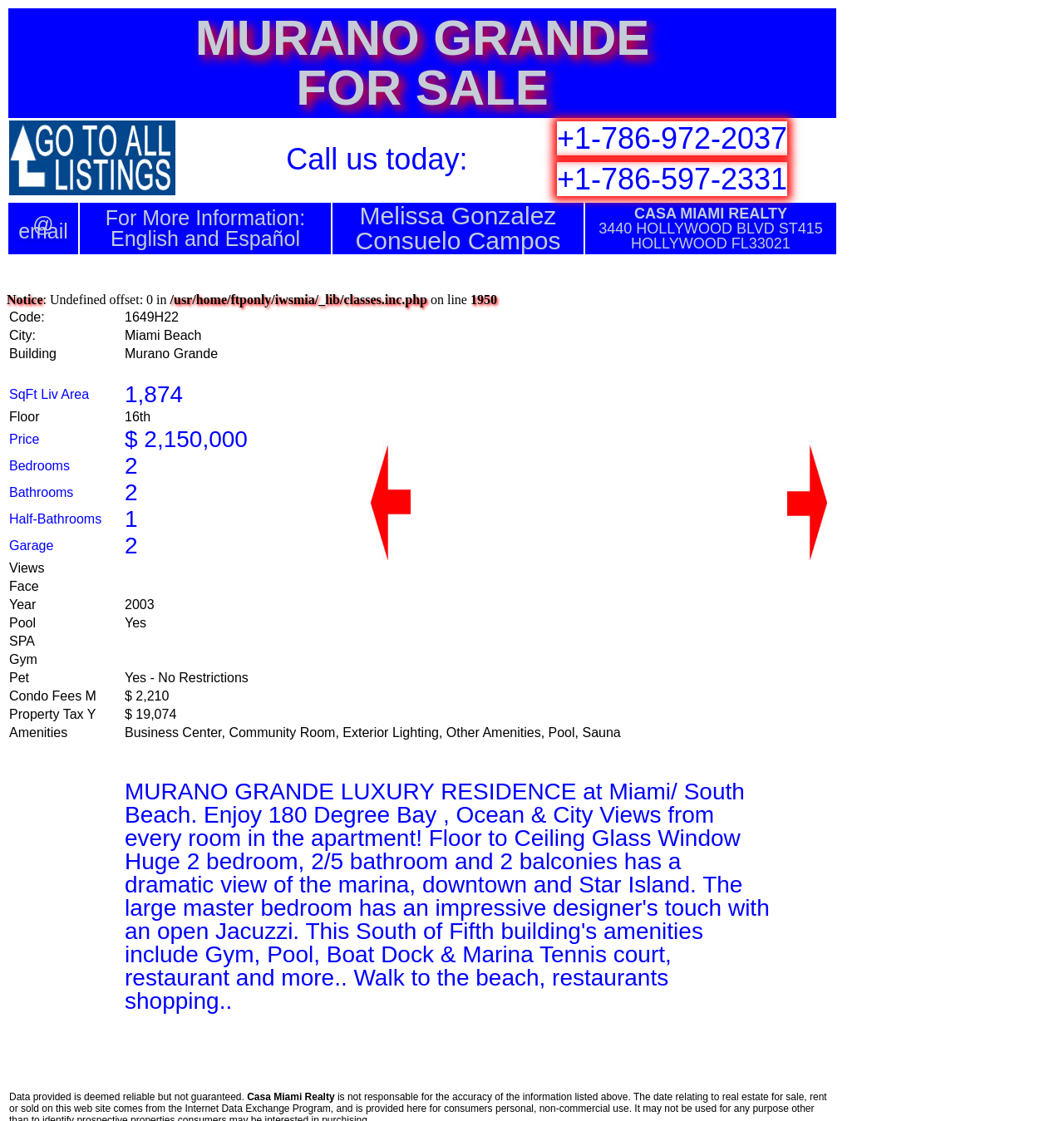How many bedrooms does the apartment have?
Kindly offer a detailed explanation using the data available in the image.

The number of bedrooms can be found in the table section of the webpage, in the row that contains the 'Bedrooms' label, and it is '2'.